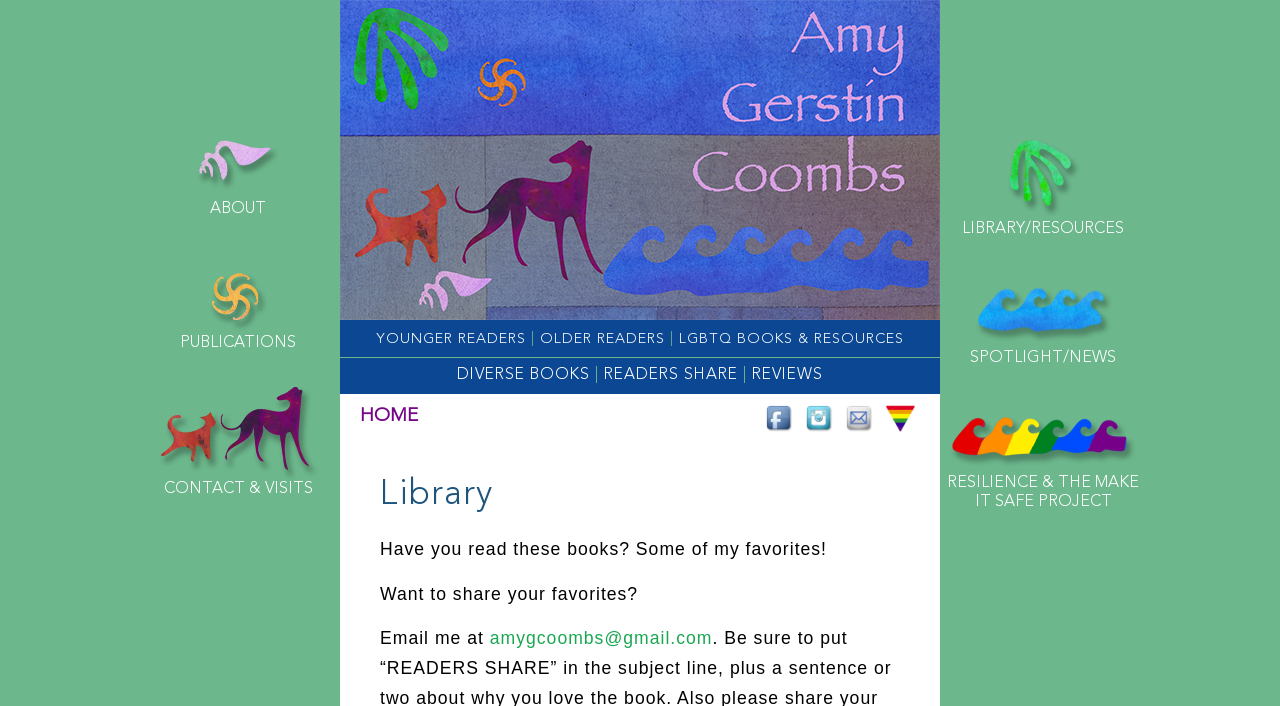What is the name of the section above the social media links?
Your answer should be a single word or phrase derived from the screenshot.

Library